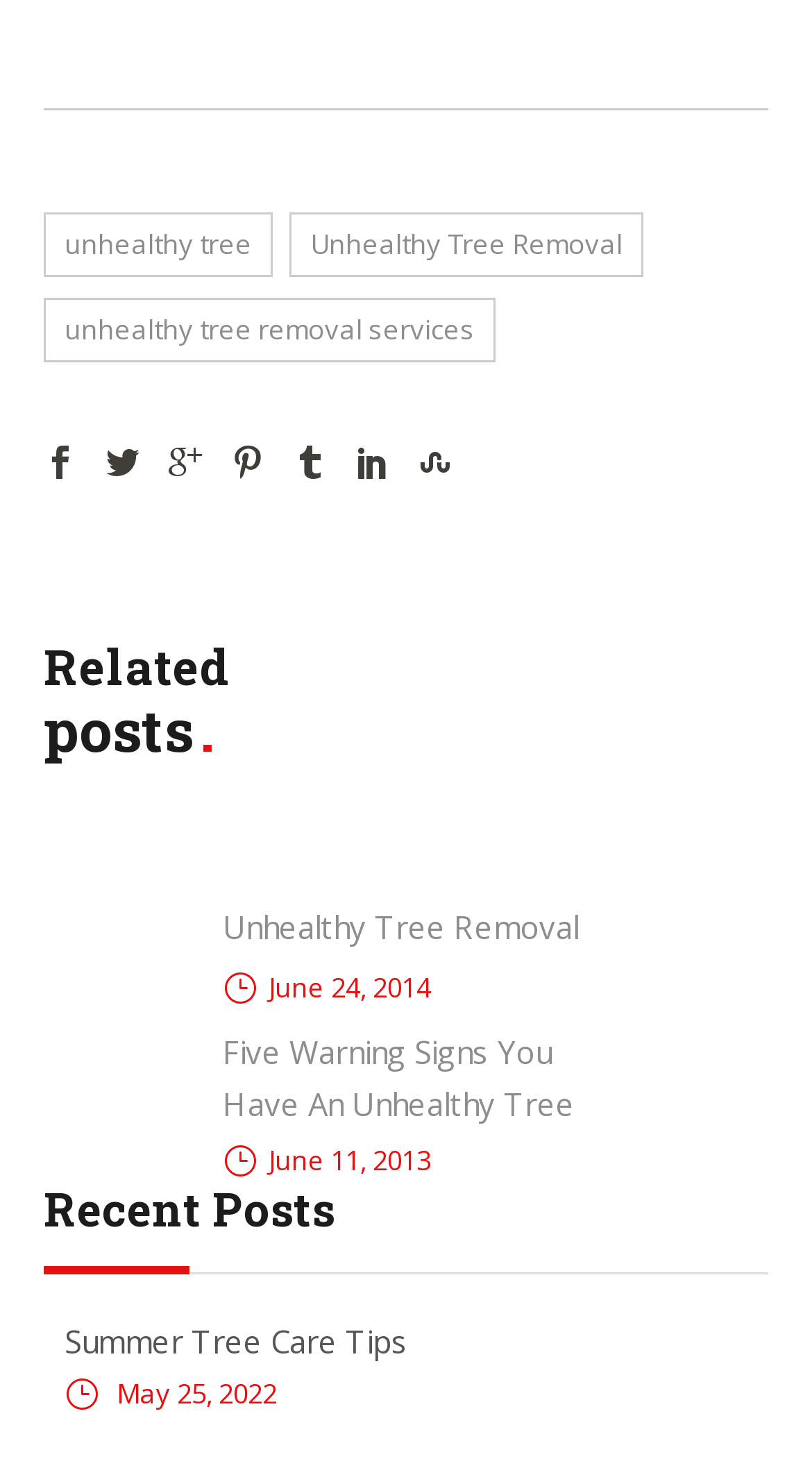Locate the bounding box coordinates of the element you need to click to accomplish the task described by this instruction: "check Five Warning Signs You Have An Unhealthy Tree".

[0.274, 0.695, 0.708, 0.758]